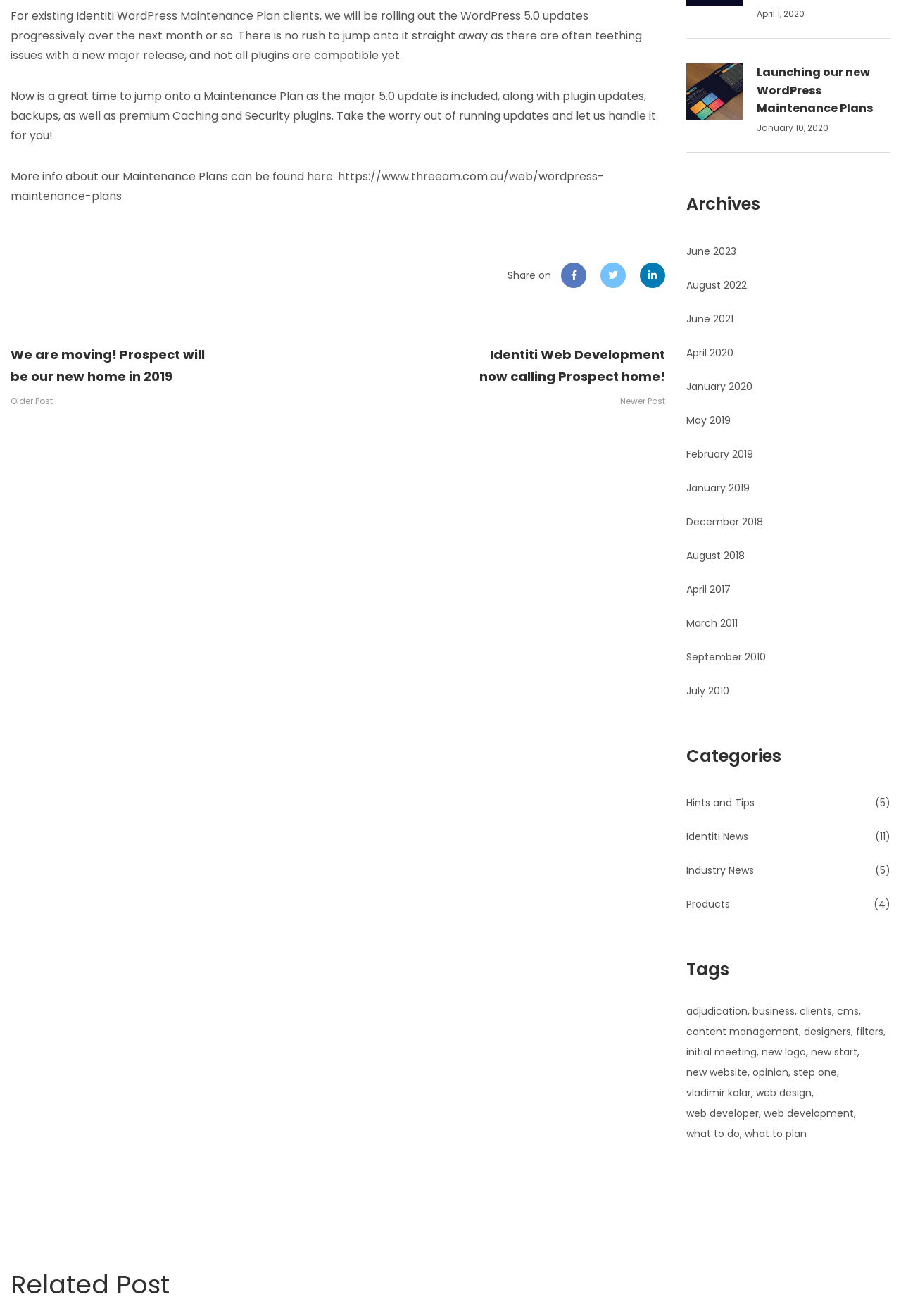Please specify the bounding box coordinates of the clickable region necessary for completing the following instruction: "View the archives for April 2020". The coordinates must consist of four float numbers between 0 and 1, i.e., [left, top, right, bottom].

[0.762, 0.263, 0.814, 0.273]